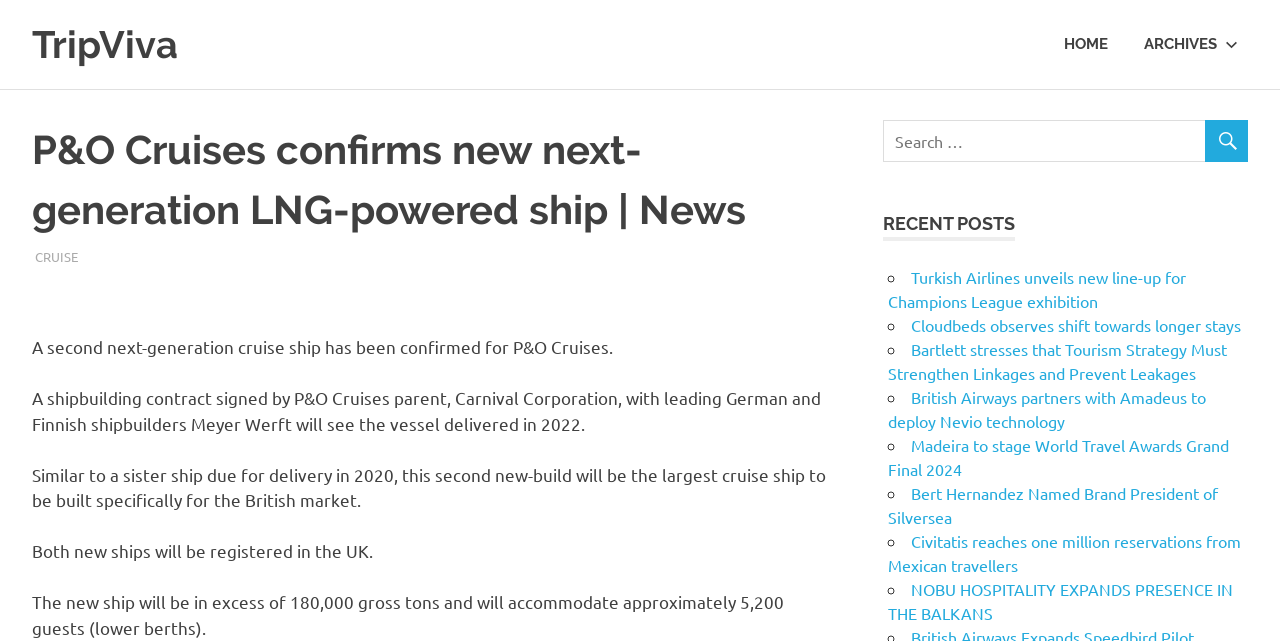What is the year the sister ship is due for delivery?
Based on the visual, give a brief answer using one word or a short phrase.

2020